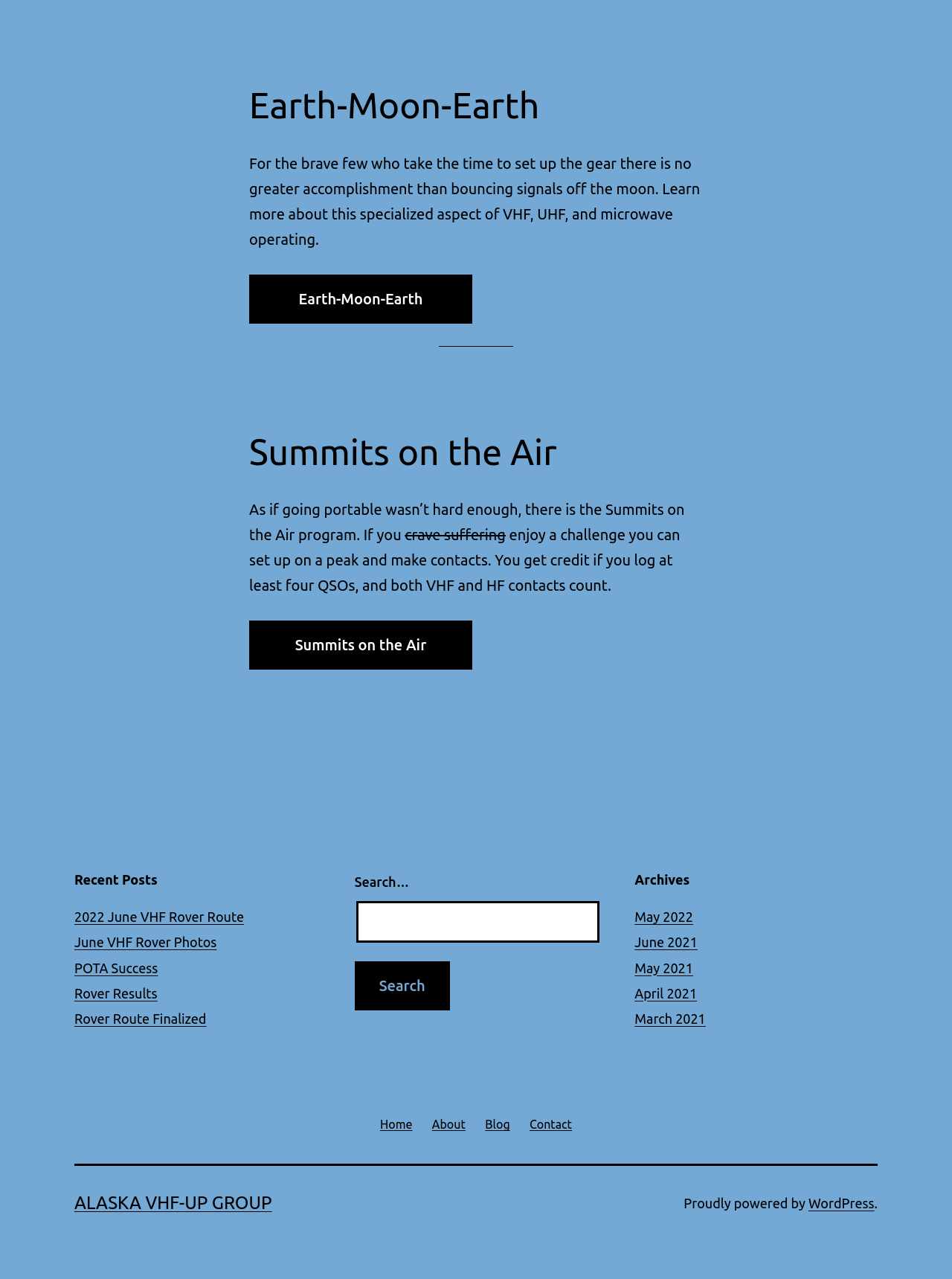Give a one-word or phrase response to the following question: What is the name of the group mentioned on the webpage?

ALASKA VHF-UP GROUP